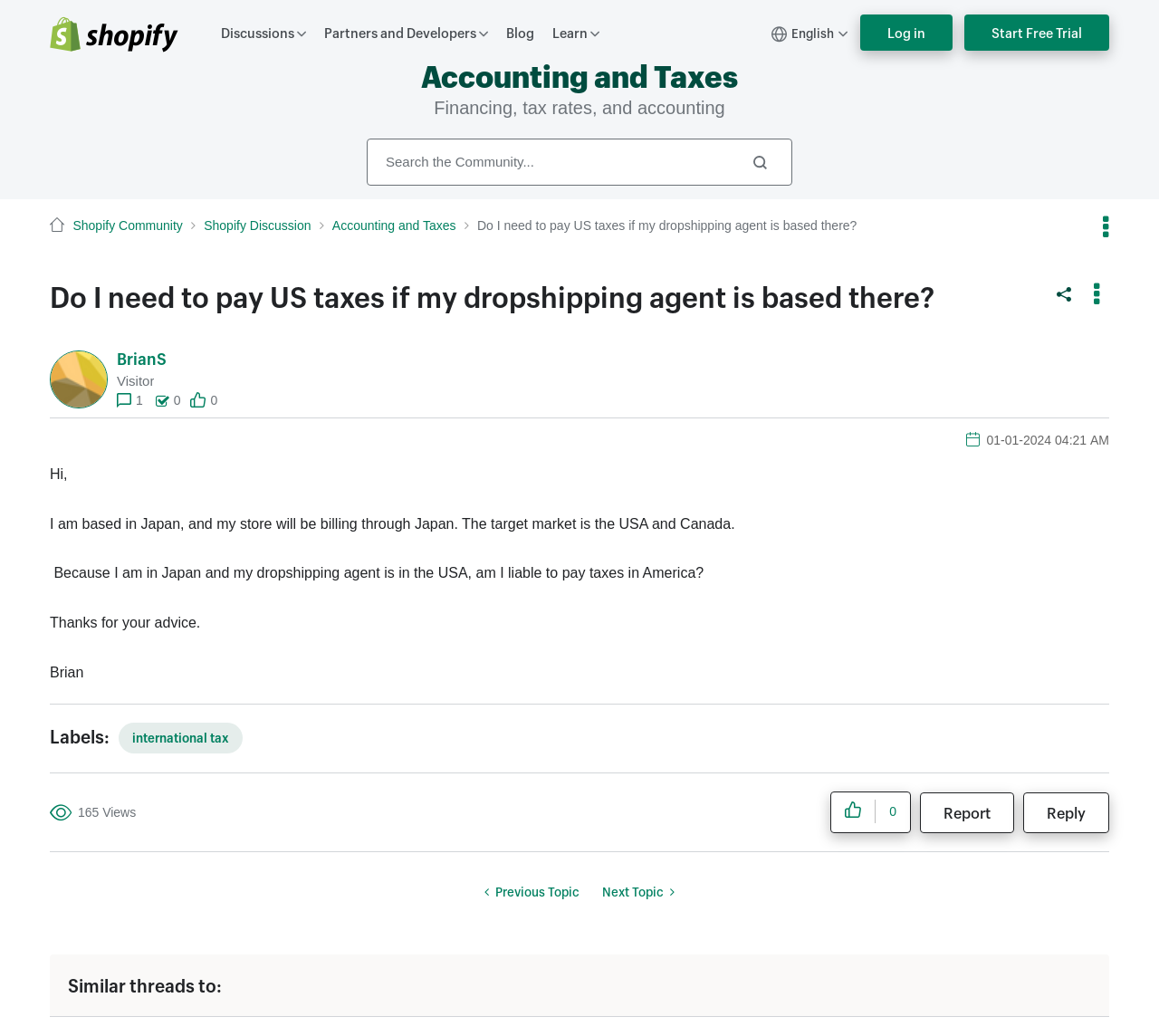From the webpage screenshot, identify the region described by Shopify Discussion. Provide the bounding box coordinates as (top-left x, top-left y, bottom-right x, bottom-right y), with each value being a floating point number between 0 and 1.

[0.176, 0.211, 0.268, 0.225]